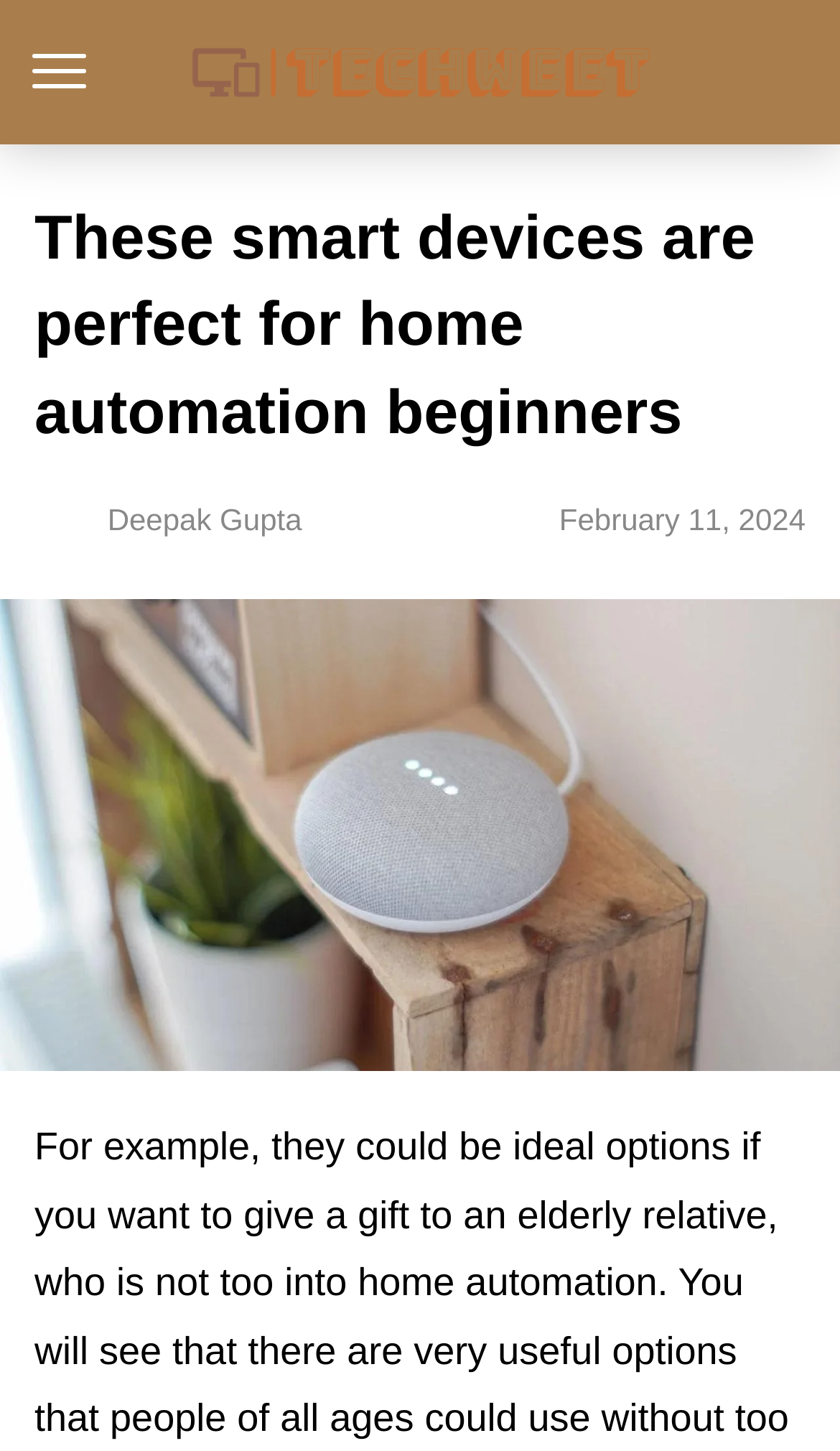Based on the image, provide a detailed response to the question:
What is the category of the article?

The category of the article can be inferred from the main heading, which mentions 'home automation beginners', indicating that the article is related to home automation.